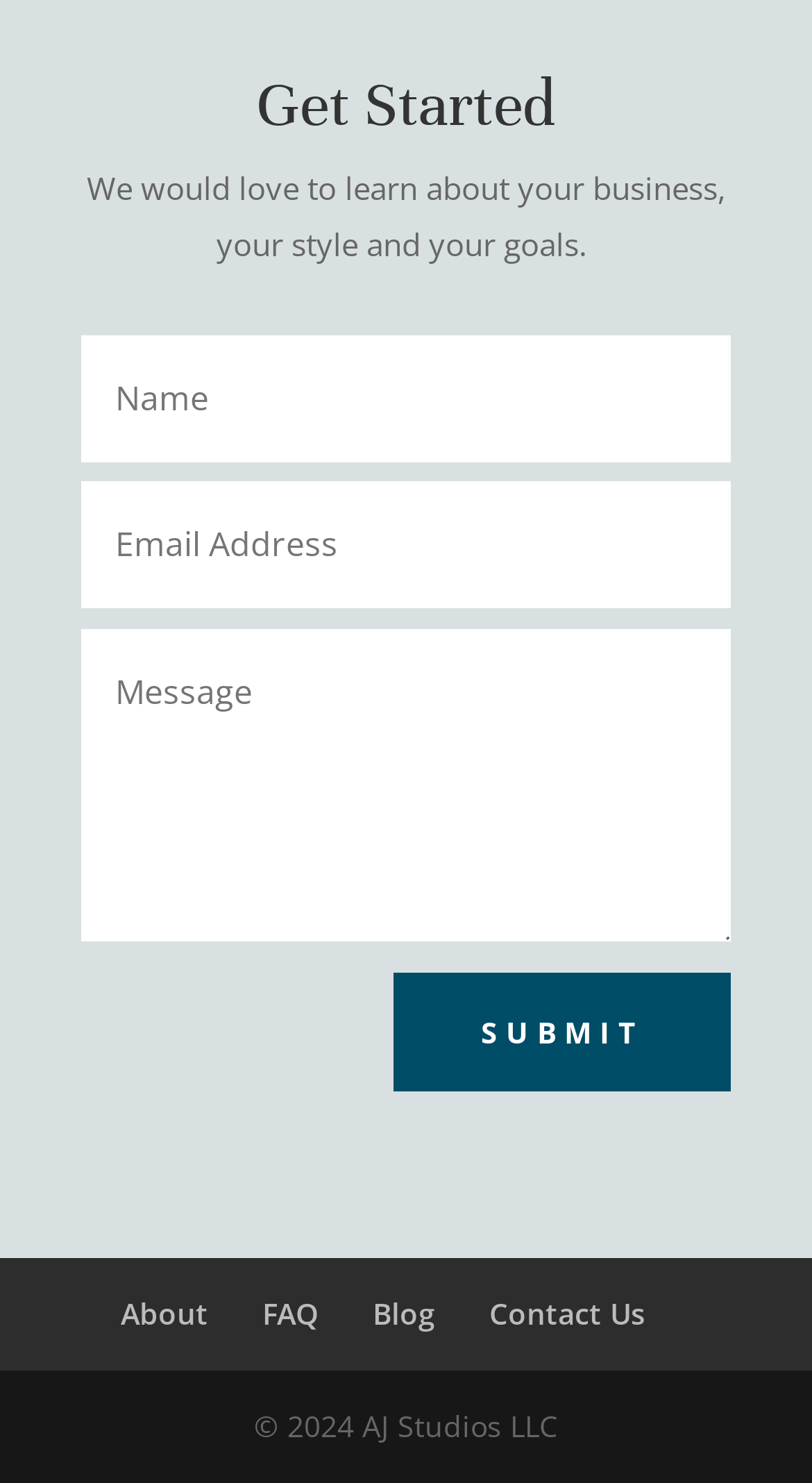What is the purpose of the textboxes?
Using the image as a reference, give an elaborate response to the question.

The three textboxes are placed below the heading 'Get Started' and the introductory text, suggesting that they are meant to collect information about the user's business, style, and goals, as mentioned in the introductory text.